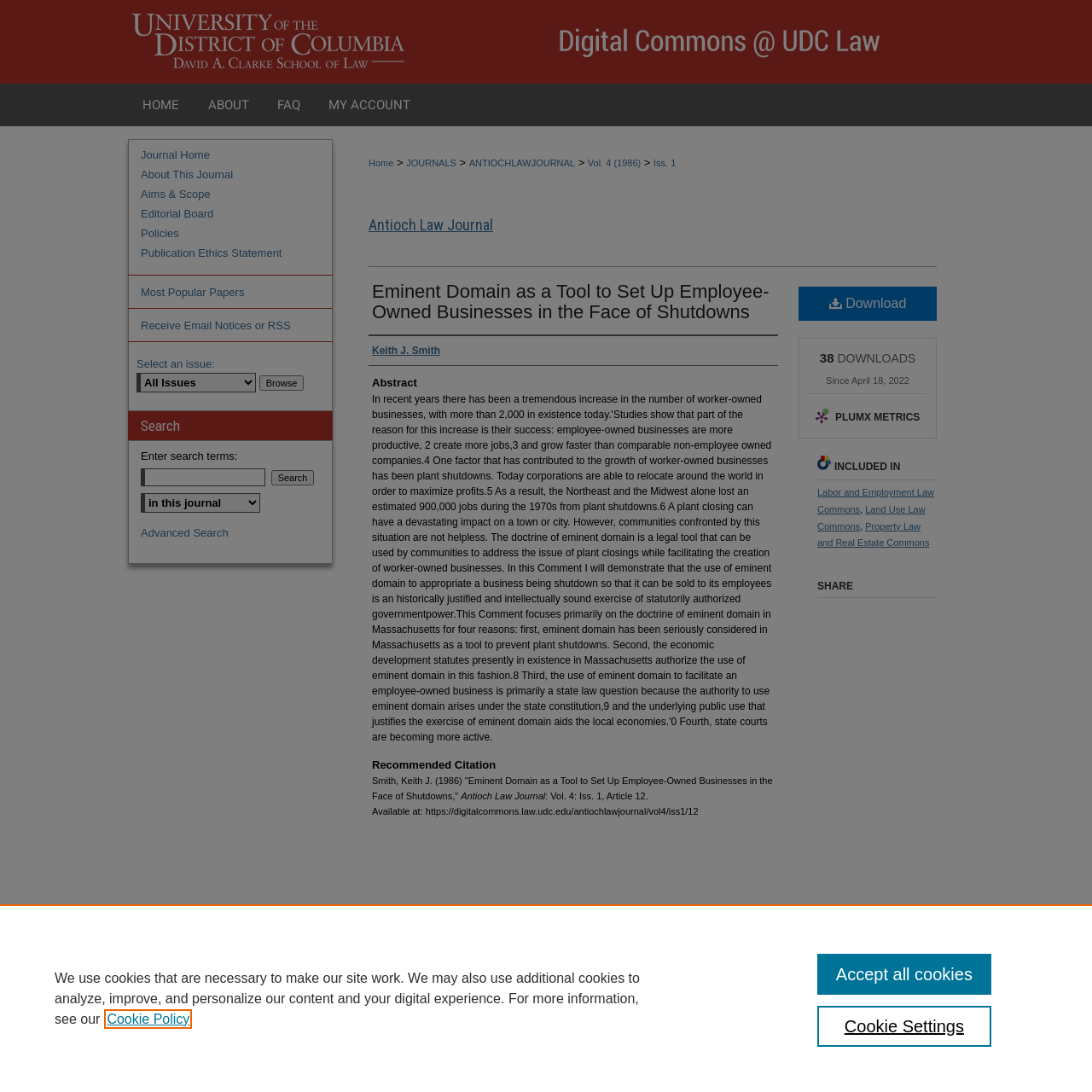Please identify the bounding box coordinates of the area I need to click to accomplish the following instruction: "Download the article".

[0.731, 0.263, 0.858, 0.294]